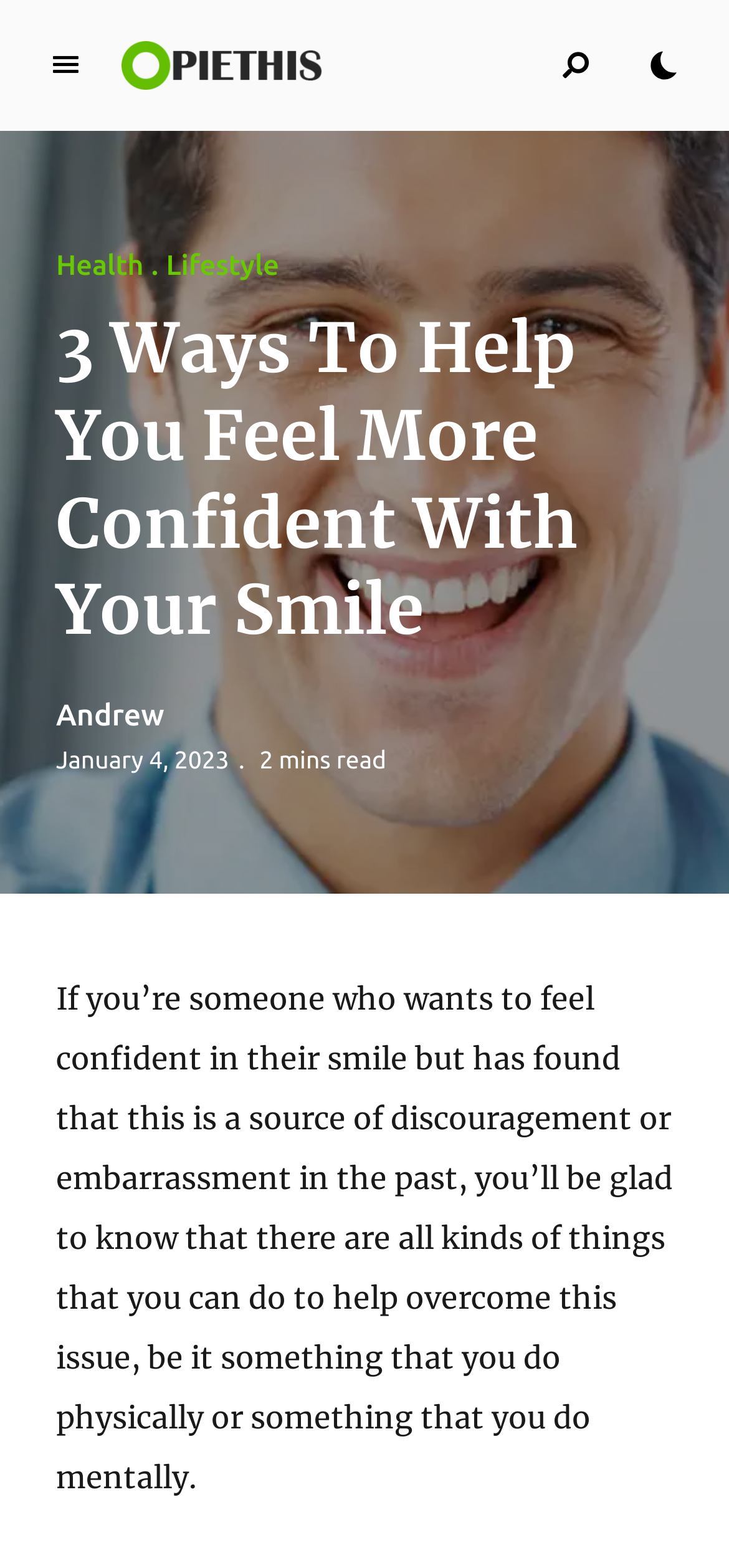What is the topic of the article?
From the image, provide a succinct answer in one word or a short phrase.

Smile confidence